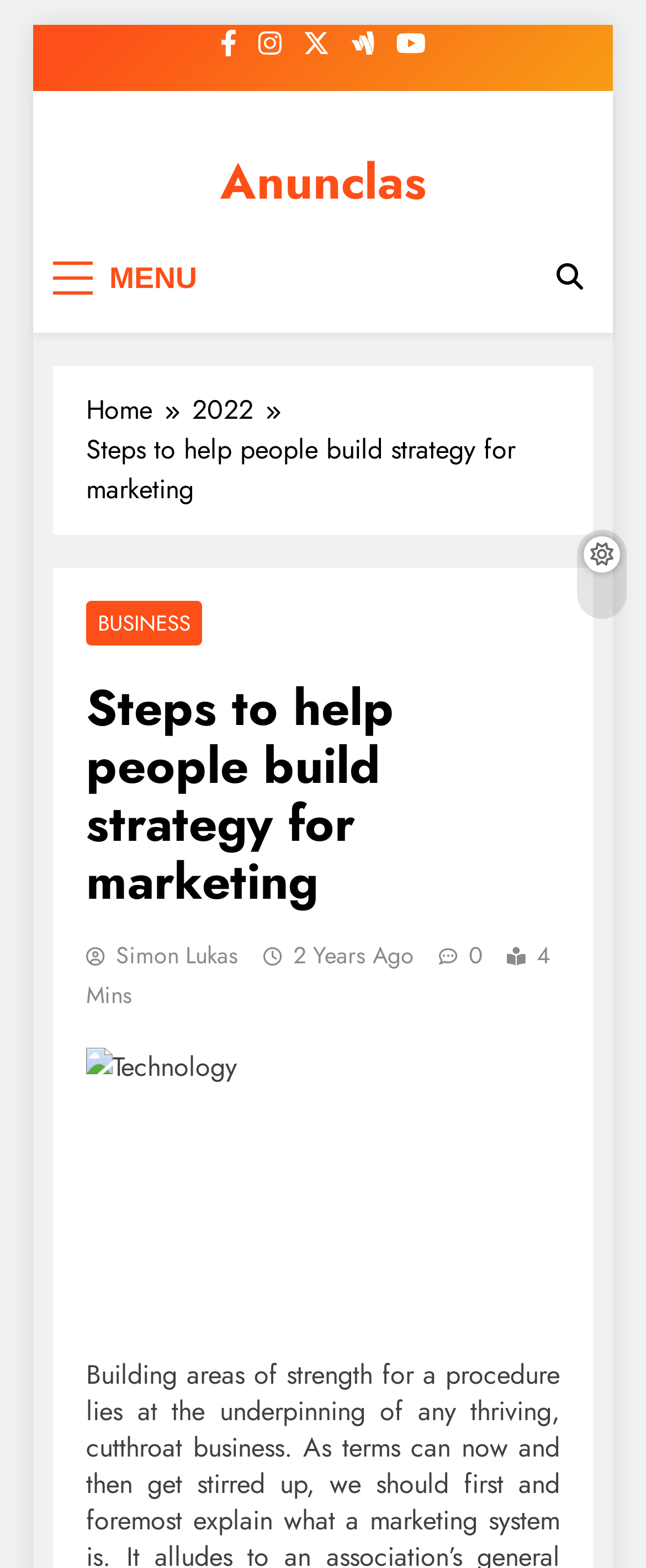Locate the bounding box of the UI element described by: "Menu" in the given webpage screenshot.

[0.082, 0.158, 0.326, 0.196]